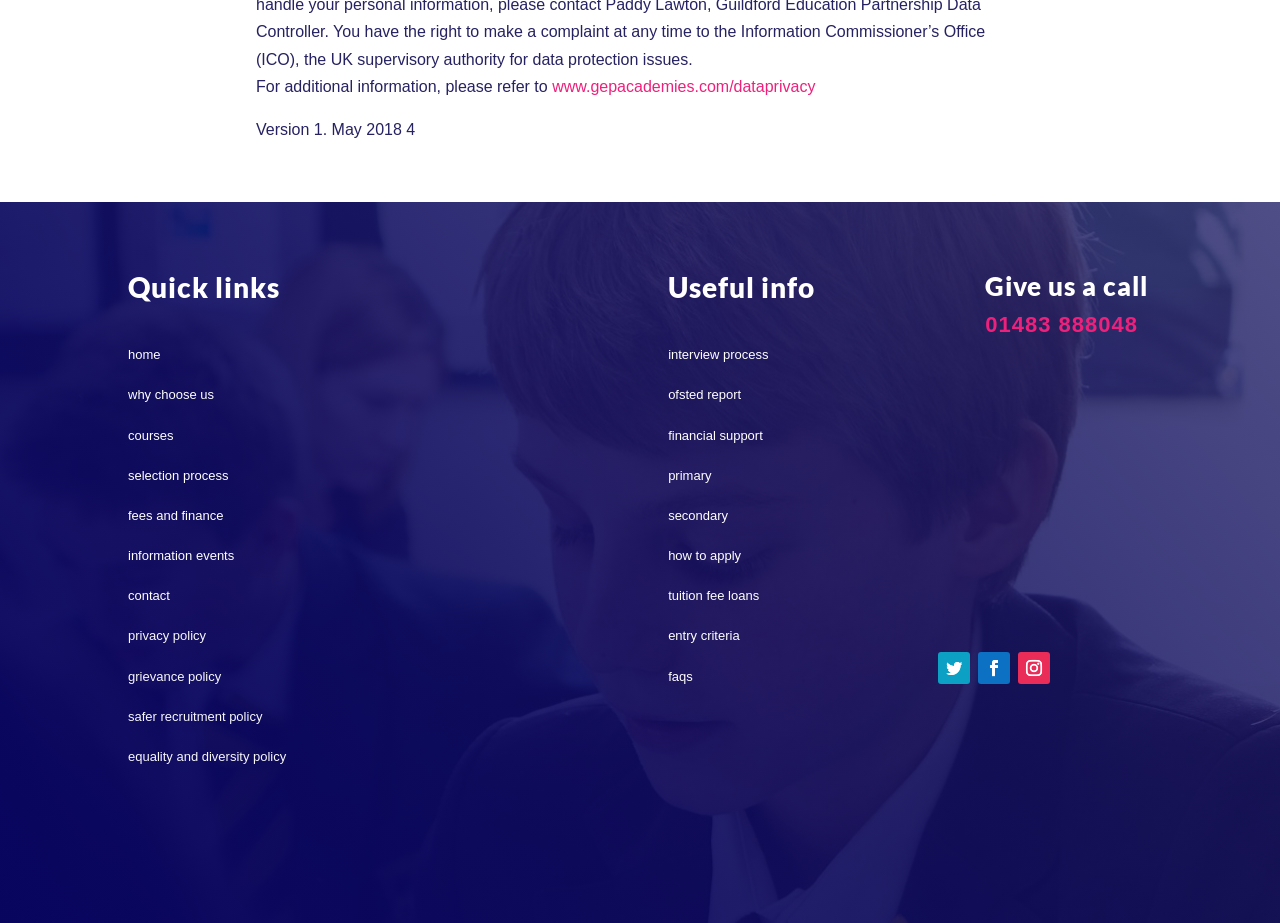How many social media links are available?
Please ensure your answer to the question is detailed and covers all necessary aspects.

The social media links are located at the bottom right of the page, and there are 3 links: one with the icon '', one with the icon '', and one with the icon ''.